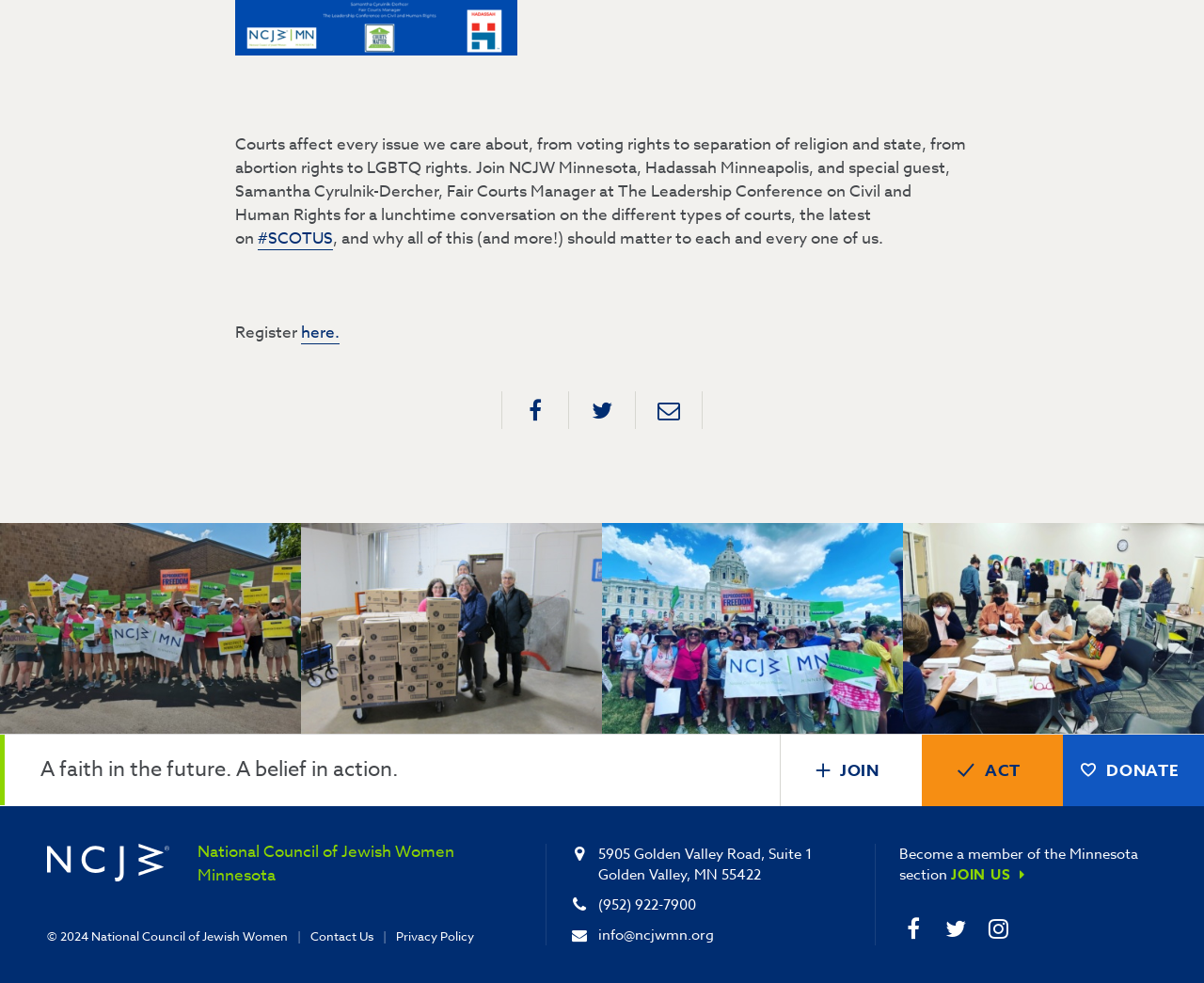Provide the bounding box coordinates for the specified HTML element described in this description: "Donate". The coordinates should be four float numbers ranging from 0 to 1, in the format [left, top, right, bottom].

[0.883, 0.747, 1.0, 0.82]